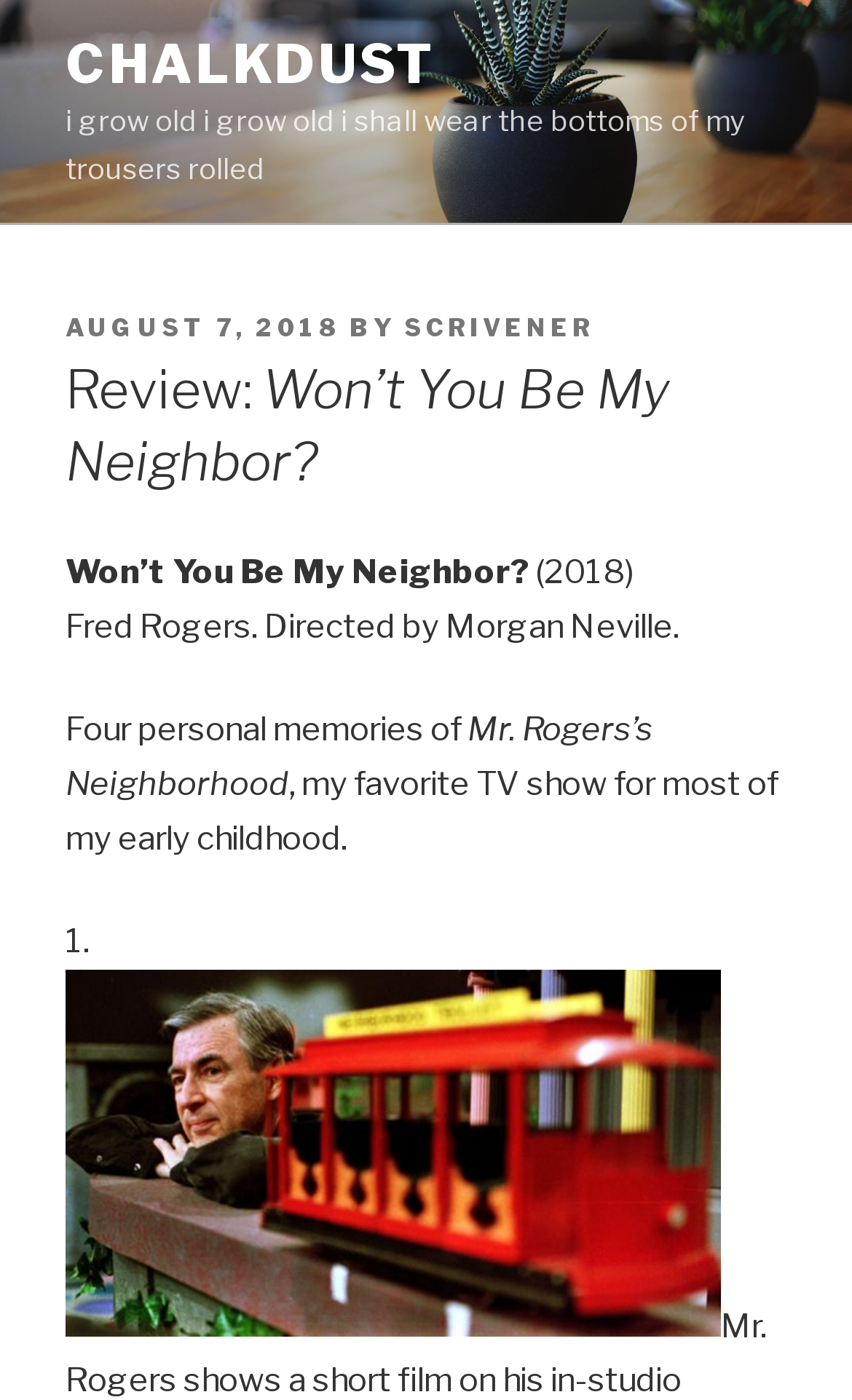Identify the primary heading of the webpage and provide its text.

Review: Won’t You Be My Neighbor?